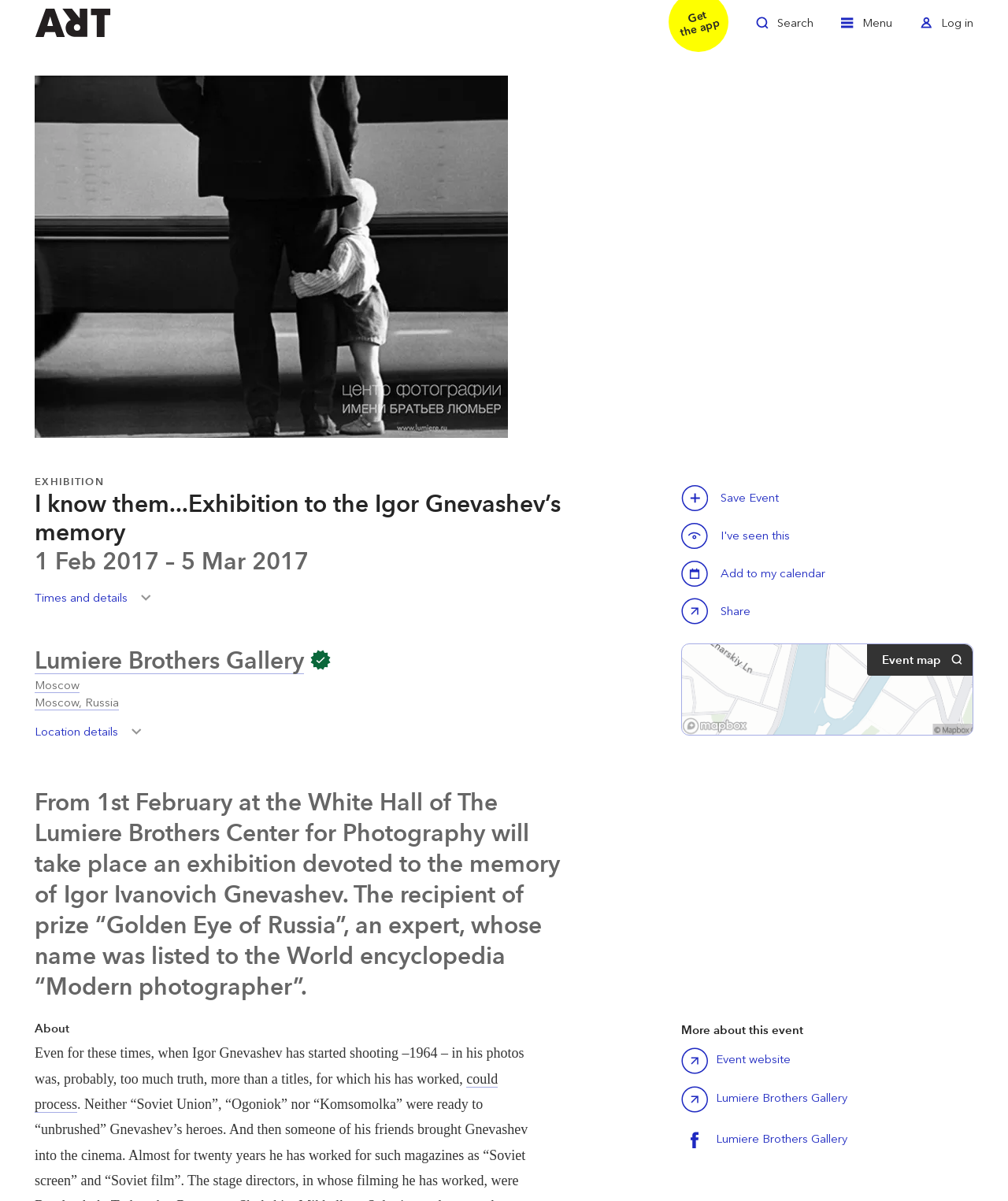What is the duration of the exhibition?
Carefully analyze the image and provide a detailed answer to the question.

The duration of the exhibition can be found in the heading element with the text '1 Feb 2017 – 5 Mar 2017' which is a child element of the header element with the text 'EXHIBITION'.